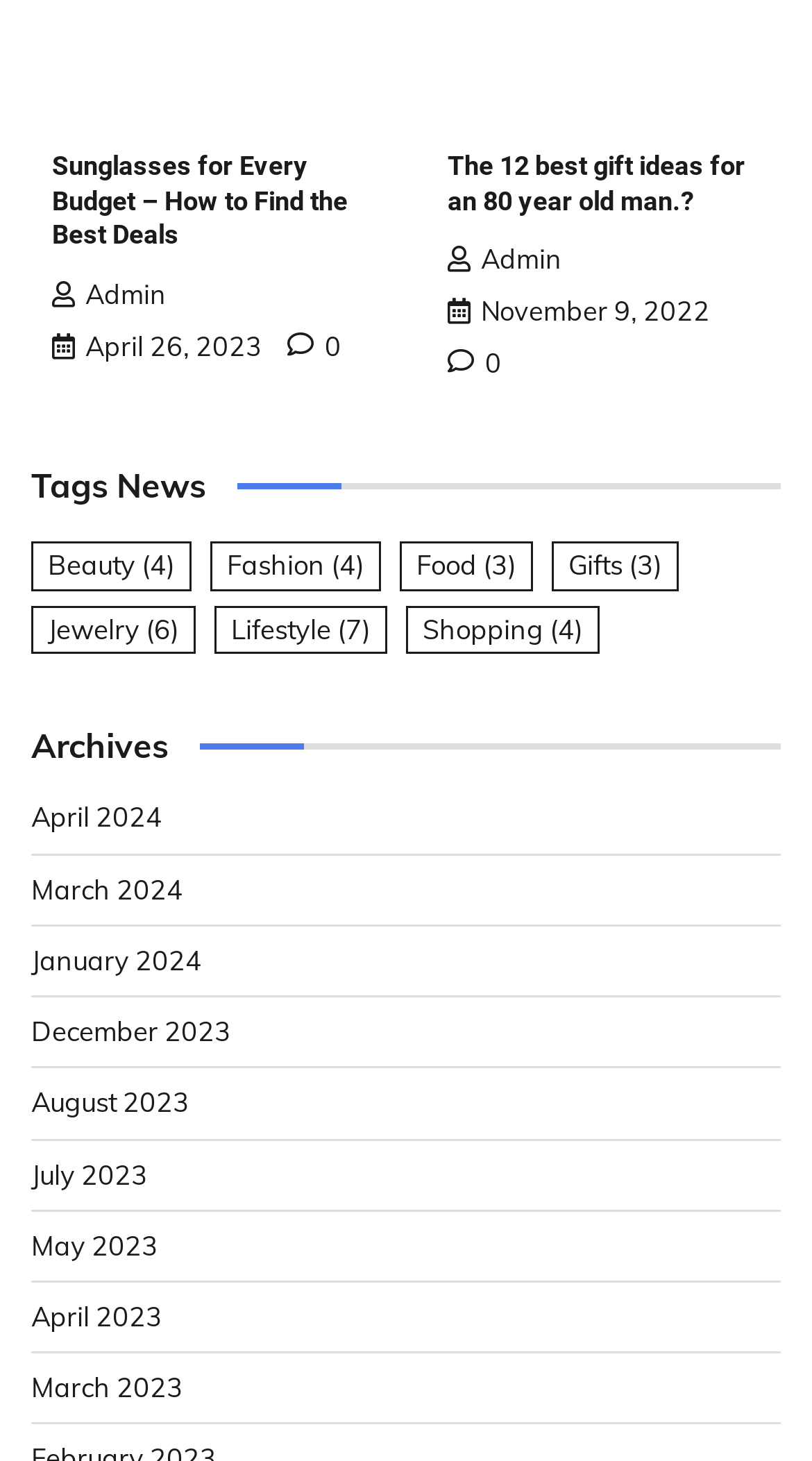What is the earliest month listed in the archives?
Please look at the screenshot and answer in one word or a short phrase.

January 2024